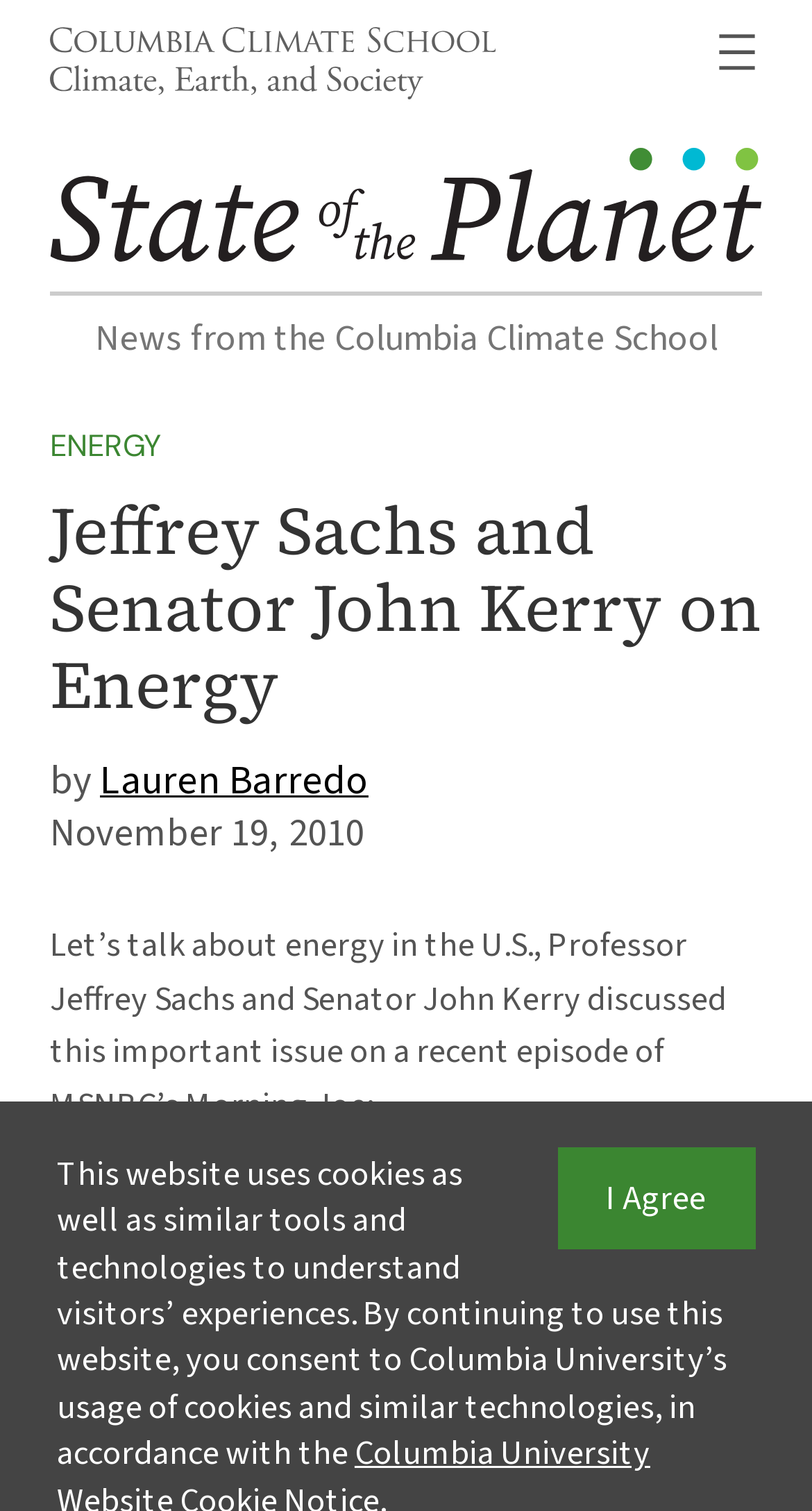Use a single word or phrase to answer the question:
What is the name of the school mentioned?

Columbia Climate School